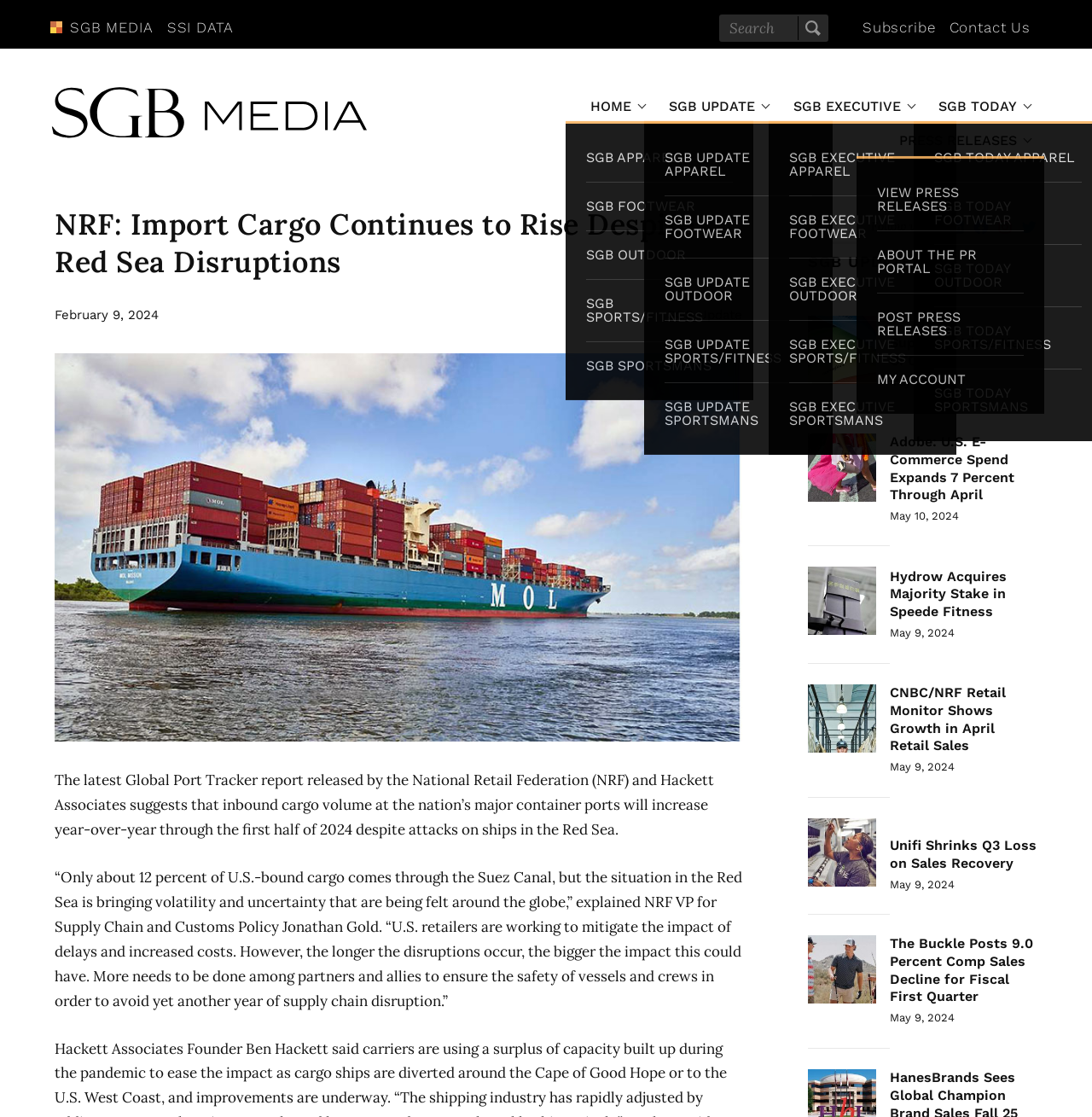How many articles are listed under 'SGB UPDATE'?
Give a thorough and detailed response to the question.

I counted the articles listed under 'SGB UPDATE', which are 'Superfeet Hires New CFO', 'Adobe: U.S. E-Commerce Spend Expands 7 Percent Through April', 'Hydrow Acquires Majority Stake in Speede Fitness', 'CNBC/NRF Retail Monitor Shows Growth in April Retail Sales', and 'Unifi Shrinks Q3 Loss on Sales Recovery'.